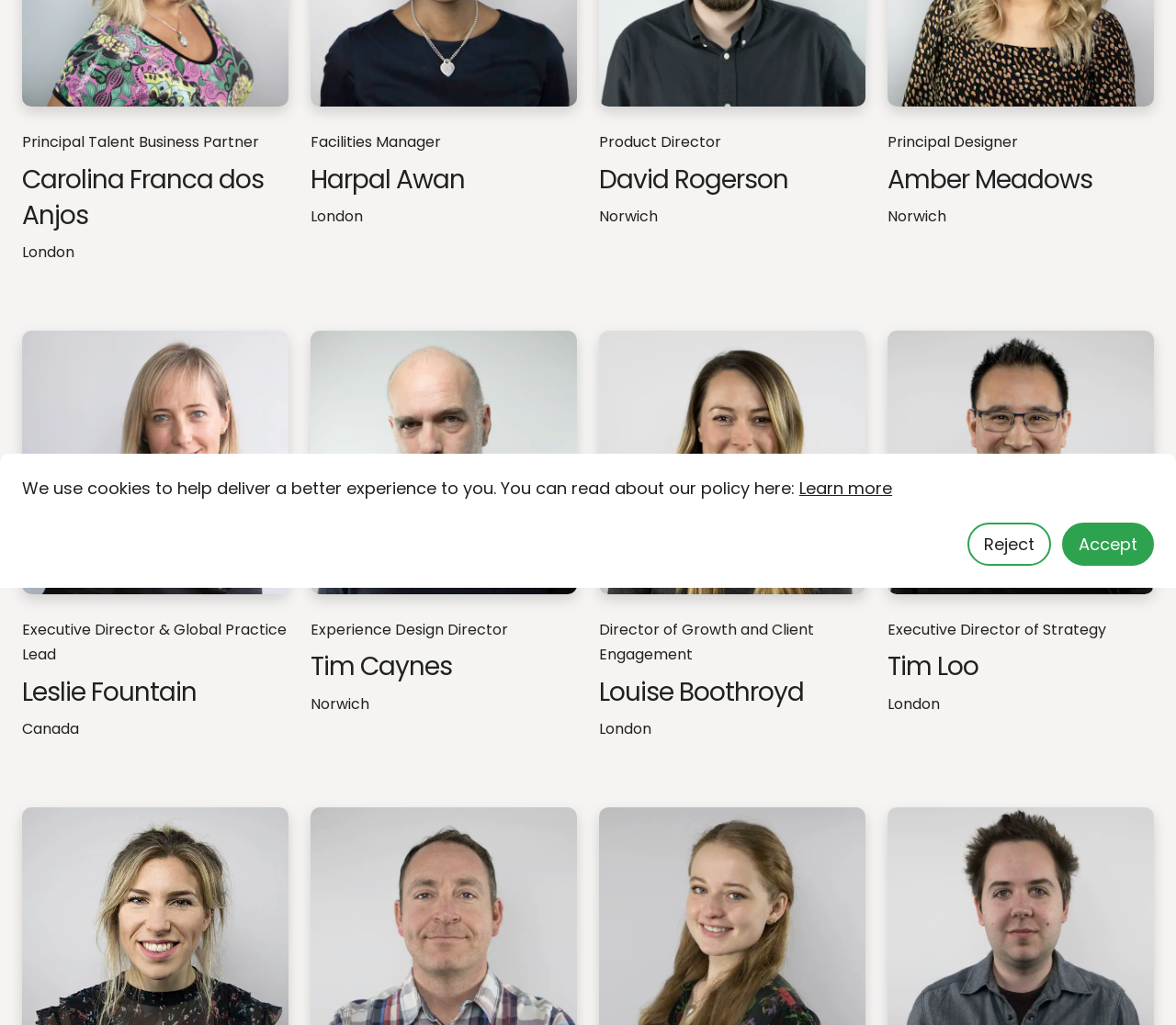Predict the bounding box coordinates of the UI element that matches this description: "Experience Design DirectorTim CaynesNorwich". The coordinates should be in the format [left, top, right, bottom] with each value between 0 and 1.

[0.258, 0.315, 0.497, 0.752]